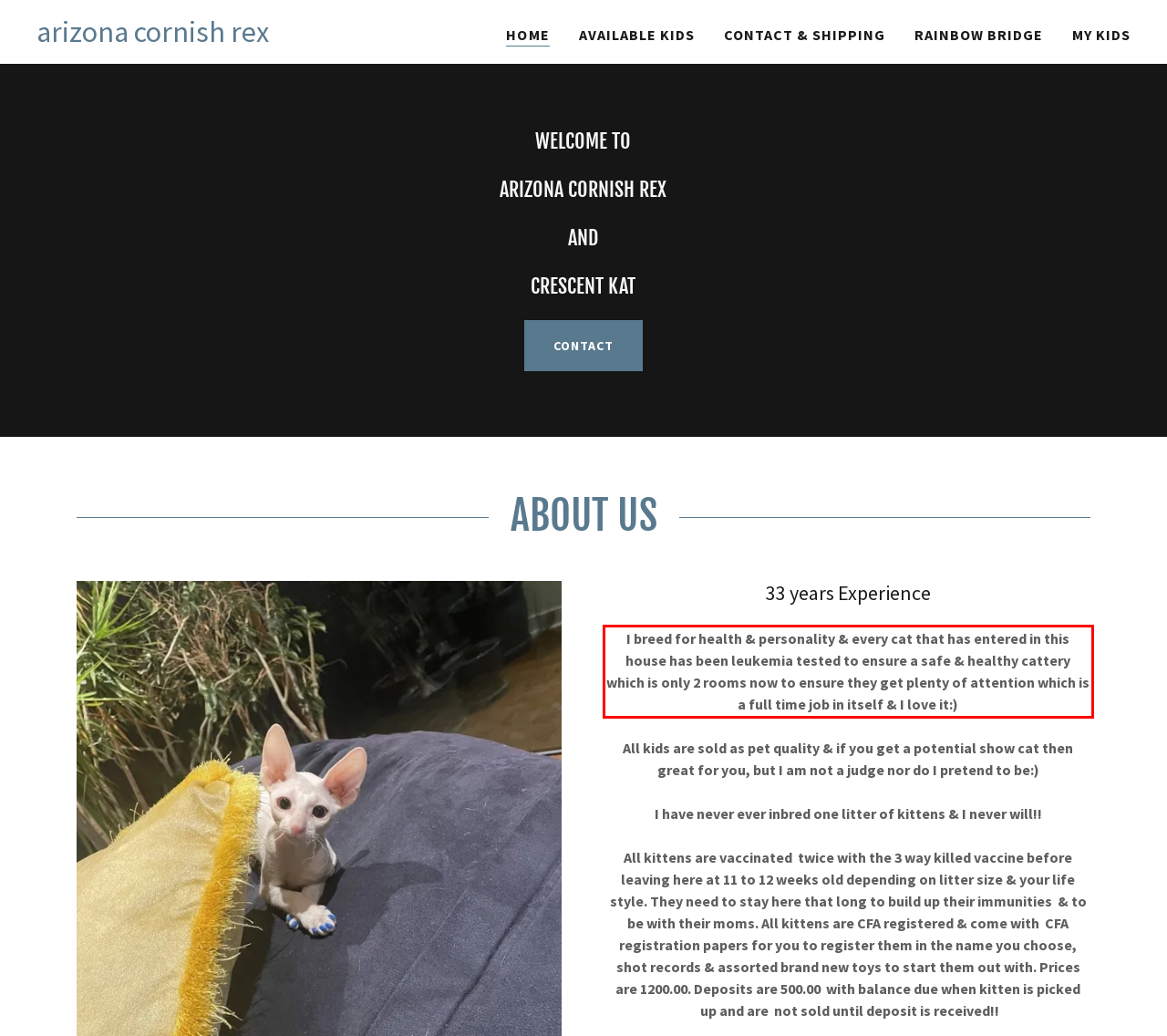The screenshot provided shows a webpage with a red bounding box. Apply OCR to the text within this red bounding box and provide the extracted content.

I breed for health & personality & every cat that has entered in this house has been leukemia tested to ensure a safe & healthy cattery which is only 2 rooms now to ensure they get plenty of attention which is a full time job in itself & I love it:)